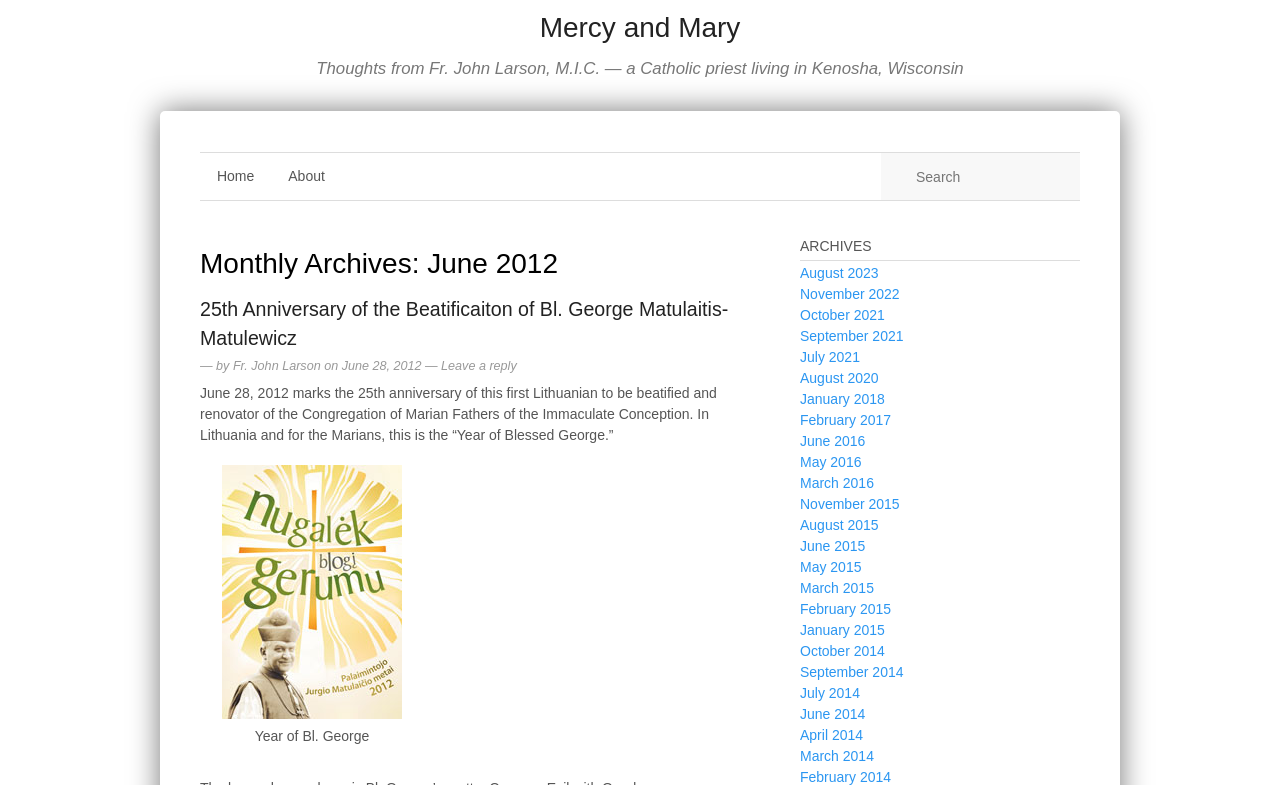Please find the bounding box for the following UI element description. Provide the coordinates in (top-left x, top-left y, bottom-right x, bottom-right y) format, with values between 0 and 1: Fr. John Larson

[0.182, 0.458, 0.251, 0.476]